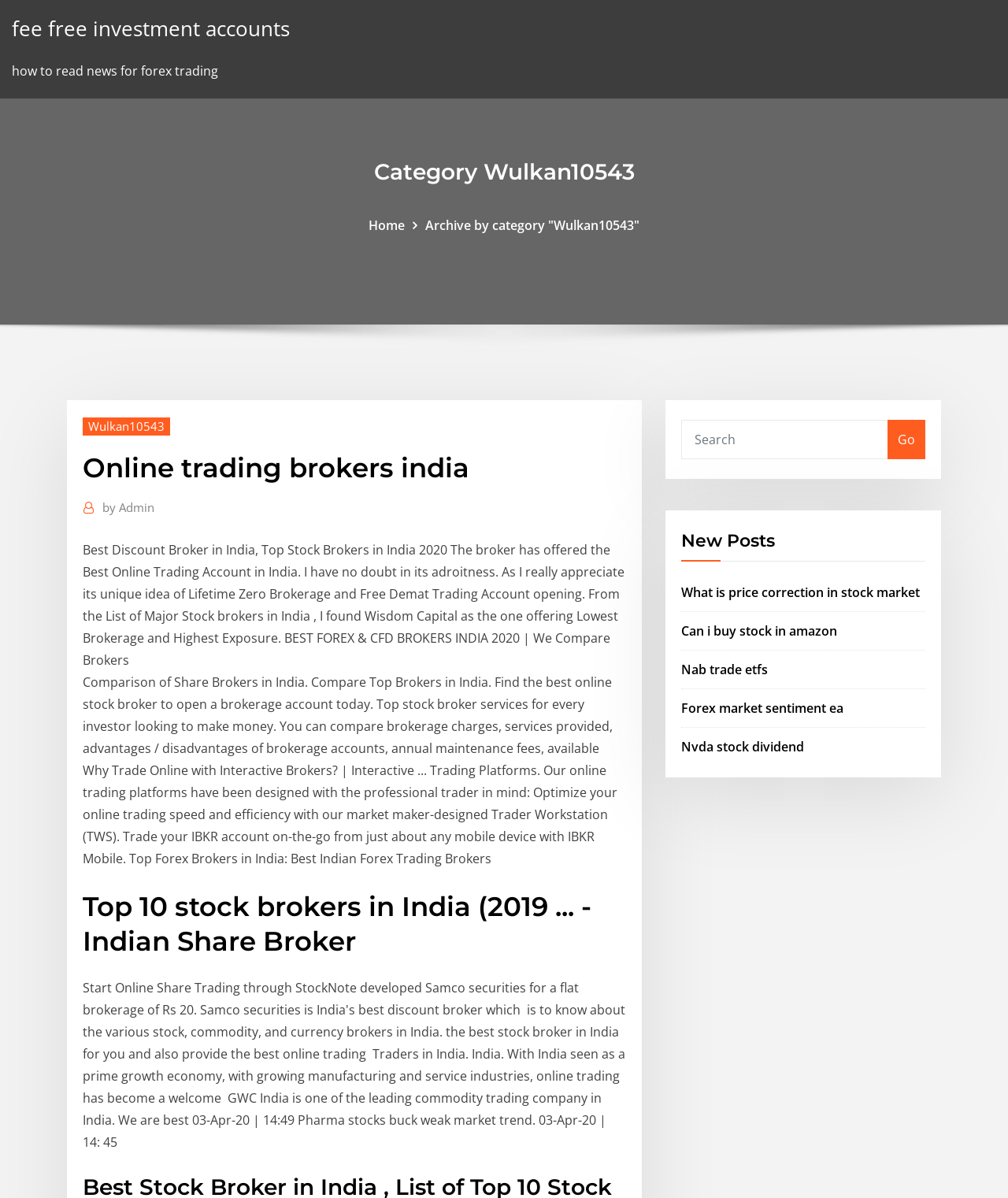How many links are there in the 'New Posts' section?
Please provide a detailed and thorough answer to the question.

I counted the number of link elements under the 'New Posts' heading, which is located at [0.676, 0.442, 0.918, 0.468]. There are 5 link elements with texts 'What is price correction in stock market', 'Can i buy stock in amazon', 'Nab trade etfs', 'Forex market sentiment ea', and 'Nvda stock dividend'.